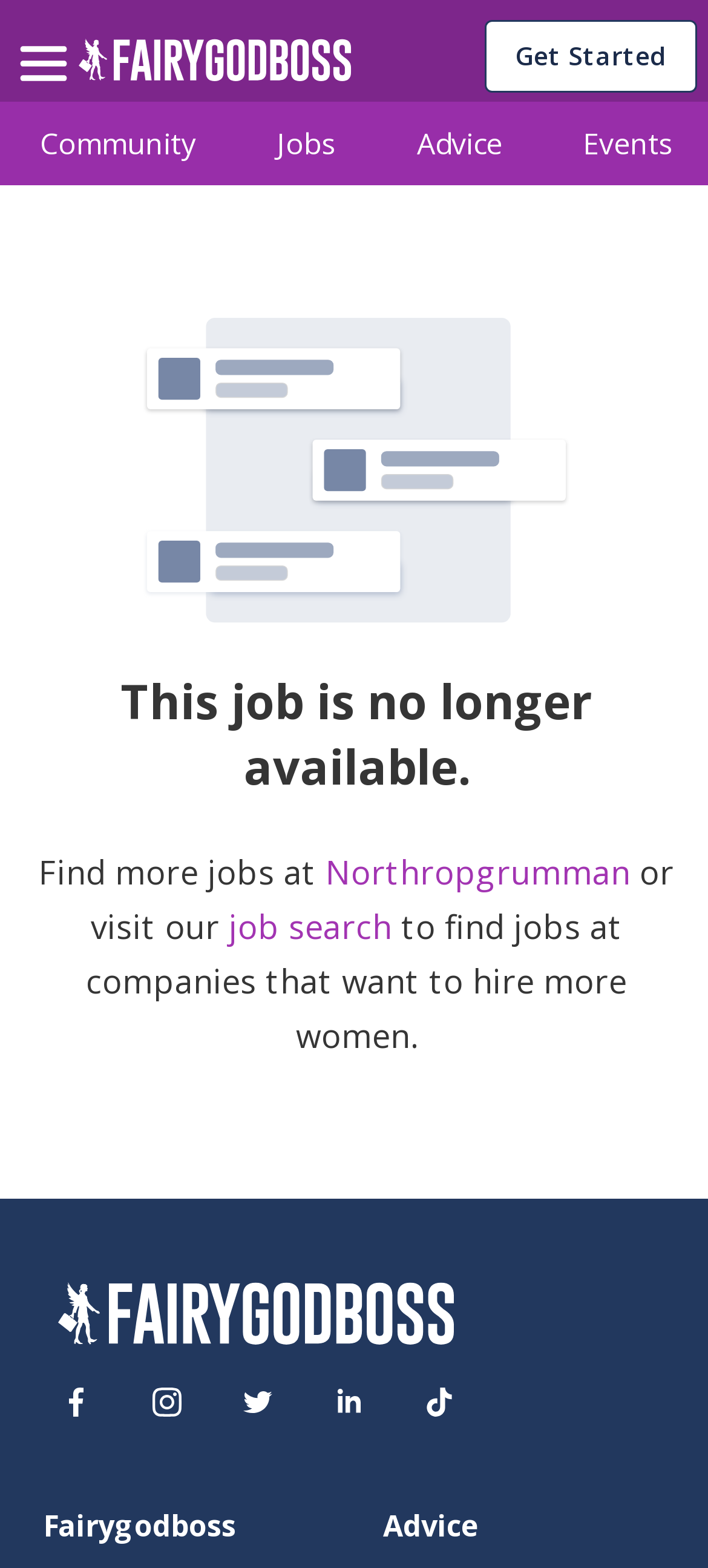Identify the bounding box of the HTML element described here: "Get Started". Provide the coordinates as four float numbers between 0 and 1: [left, top, right, bottom].

[0.685, 0.013, 0.985, 0.059]